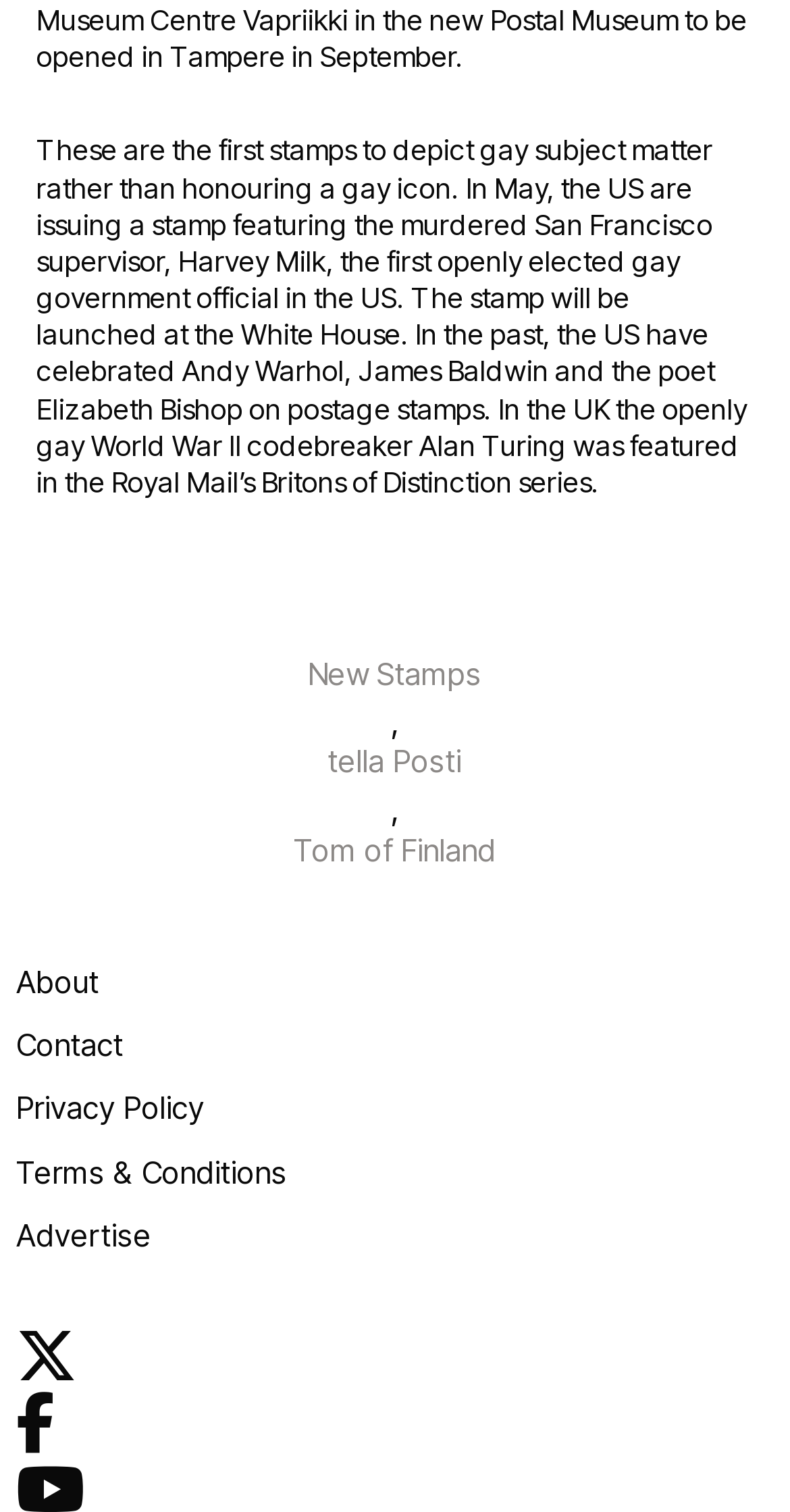Extract the bounding box for the UI element that matches this description: "Contact".

[0.021, 0.679, 0.156, 0.708]